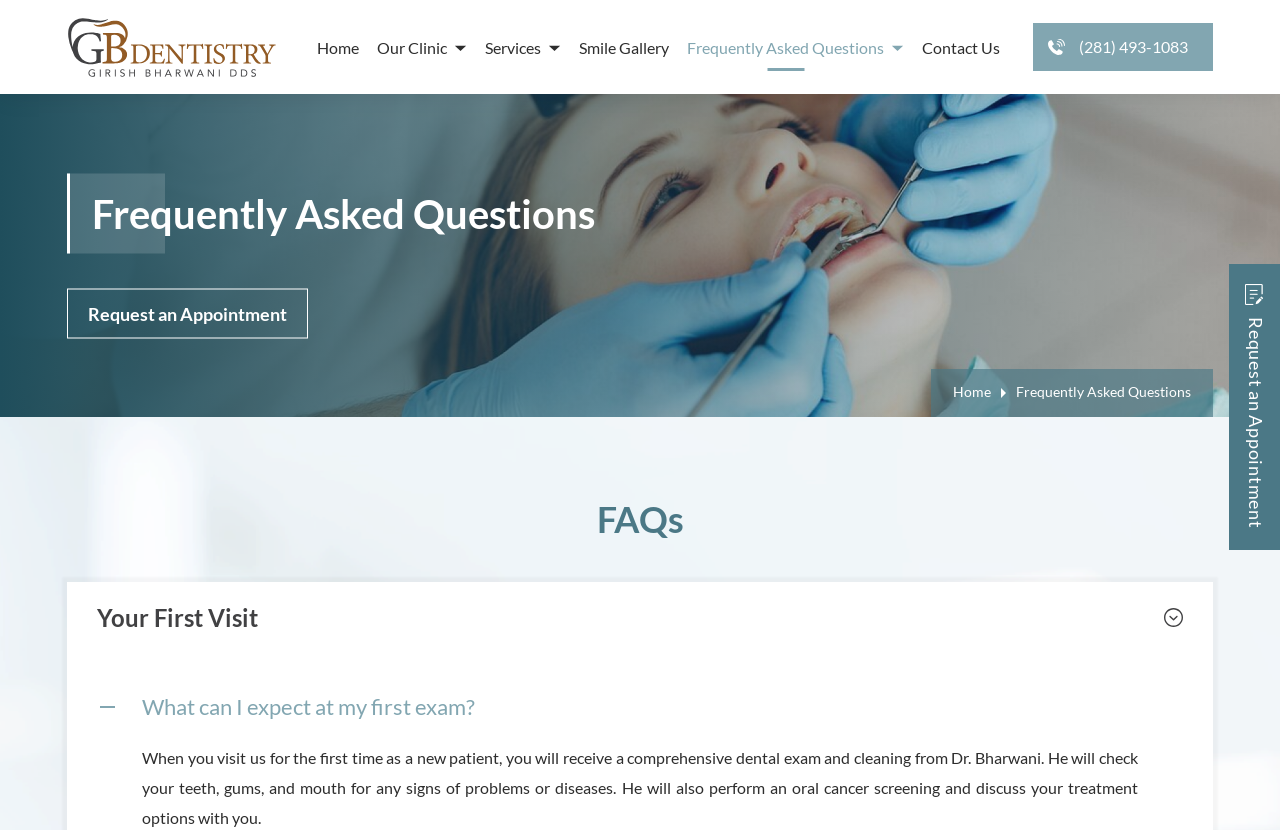Write an extensive caption that covers every aspect of the webpage.

The webpage is about GB Dentistry, a dental clinic in Memorial, TX, offering dental insurance and membership plans. At the top left, there is a logo of GB Dentistry, which is also a link. Next to the logo, there are several links to navigate to different sections of the website, including Home, Our Clinic, Services, Smile Gallery, Frequently Asked Questions, and Contact Us. 

On the top right, there is a phone number link, (281) 493-1083, and another link to Request an Appointment. Below these links, there is a prominent heading "Frequently Asked Questions" and a subheading "Your First Visit". 

Under the subheading, there is a button "What can I expect at my first exam?" which is expanded to show a detailed answer. The answer explains what to expect during the first dental exam and cleaning, including a comprehensive dental exam, cleaning, oral cancer screening, and discussion of treatment options. 

At the bottom right, there is another link to Request an Appointment. Overall, the webpage provides information about GB Dentistry and its services, with a focus on frequently asked questions and encouraging visitors to request an appointment.